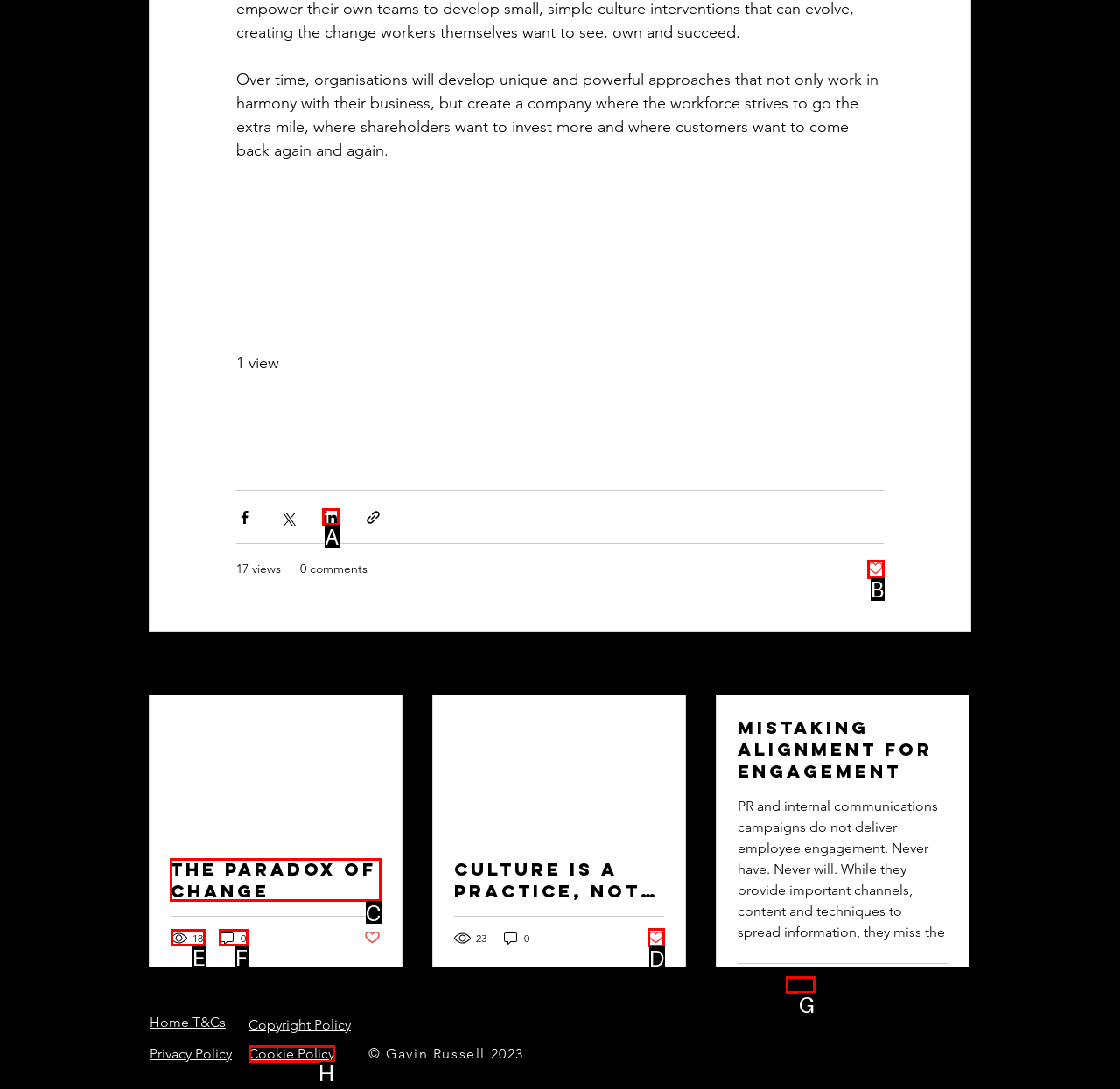Which HTML element should be clicked to complete the following task: Read the article 'The Paradox of CHANGE'?
Answer with the letter corresponding to the correct choice.

C